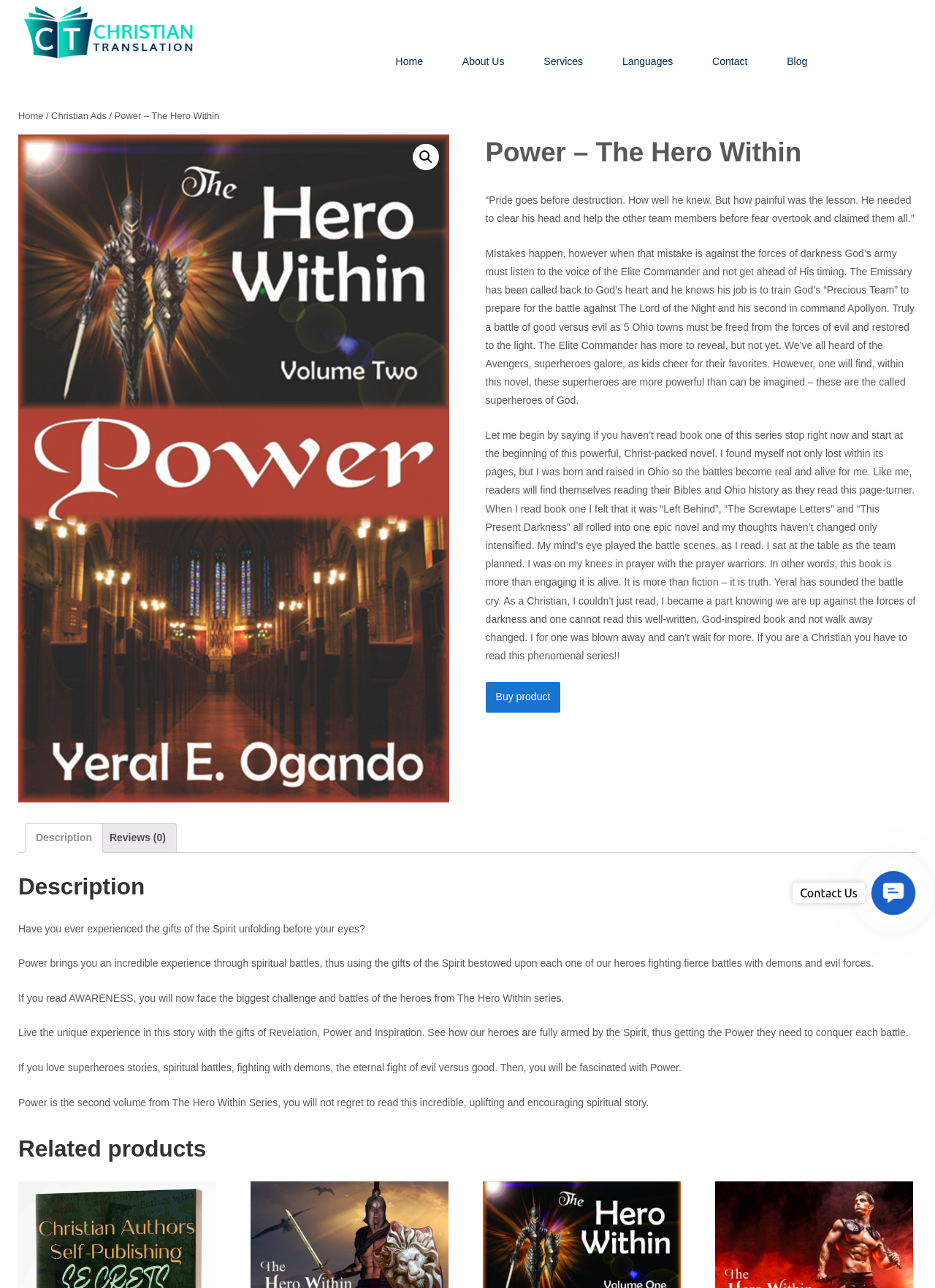Could you highlight the region that needs to be clicked to execute the instruction: "Click the 'Description' tab"?

[0.027, 0.639, 0.11, 0.662]